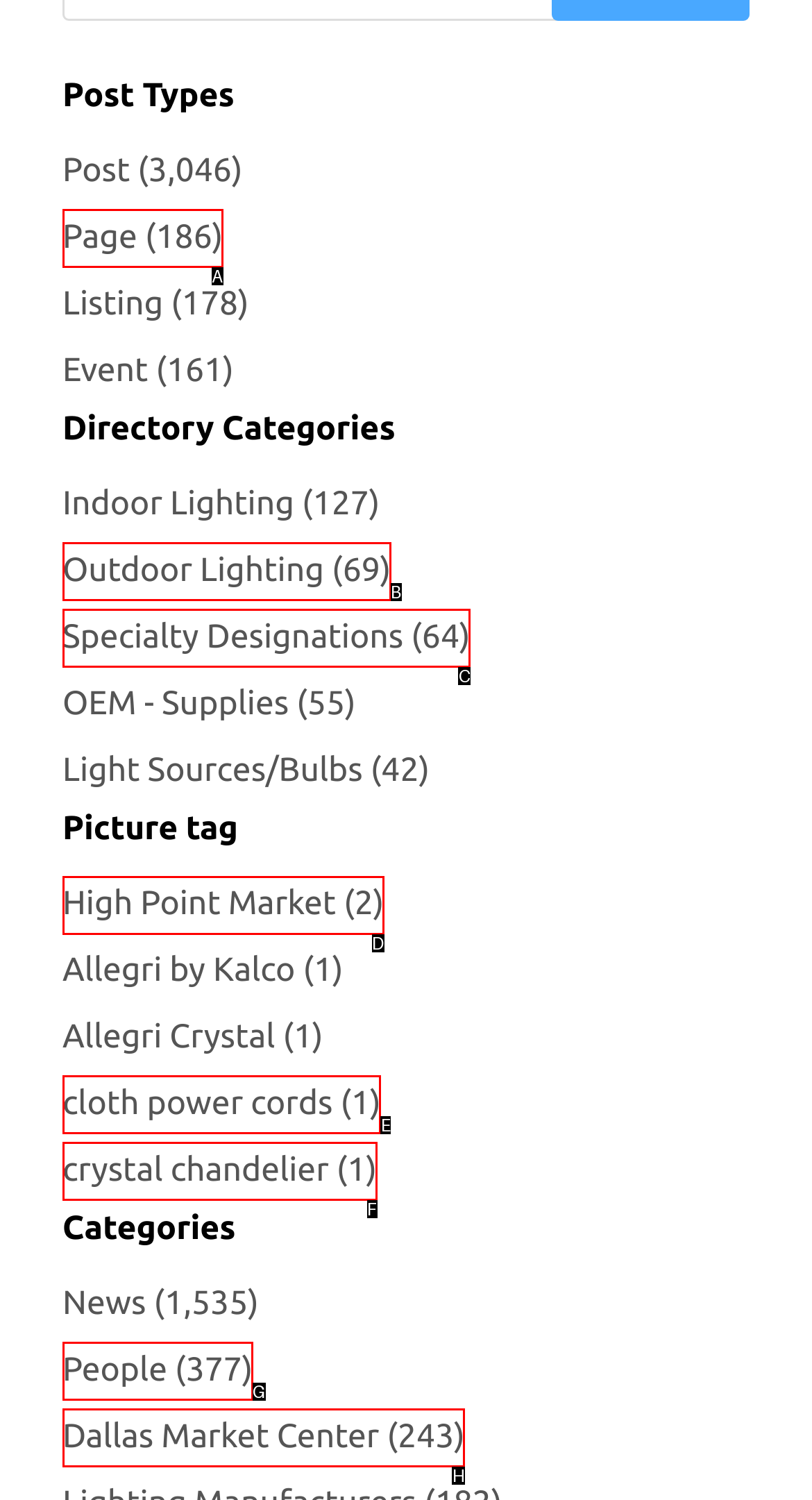Please indicate which option's letter corresponds to the task: Check high point market pictures by examining the highlighted elements in the screenshot.

D